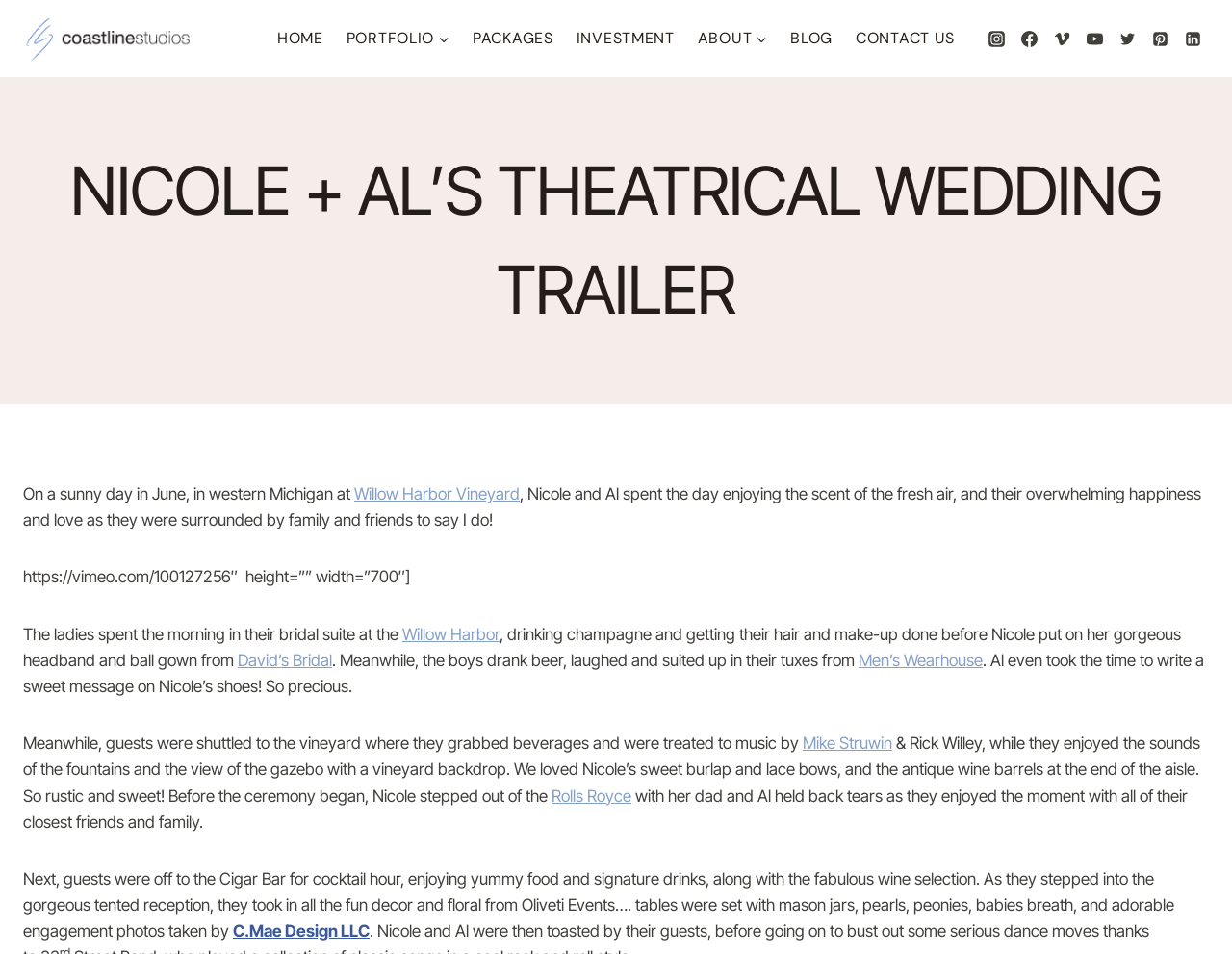Please determine the bounding box coordinates, formatted as (top-left x, top-left y, bottom-right x, bottom-right y), with all values as floating point numbers between 0 and 1. Identify the bounding box of the region described as: C.Mae Design LLC

[0.189, 0.966, 0.3, 0.986]